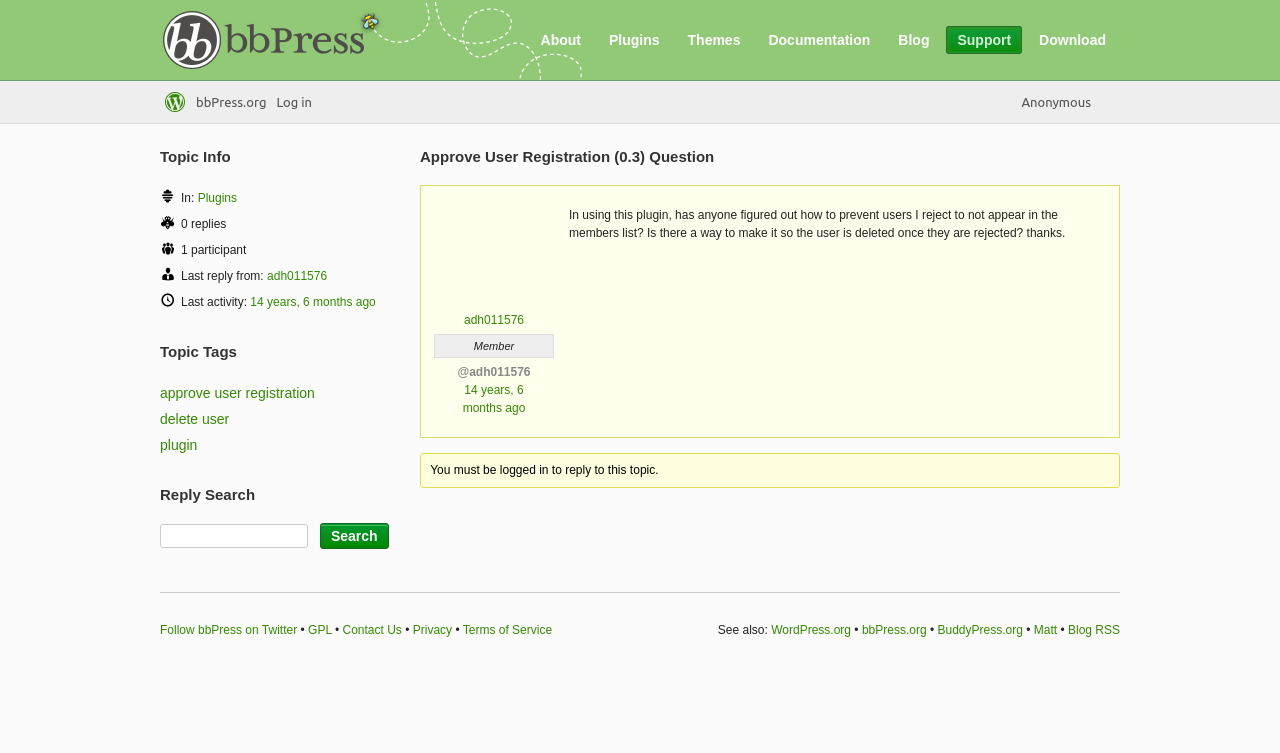Who is the author of this topic?
Please look at the screenshot and answer in one word or a short phrase.

adh011576